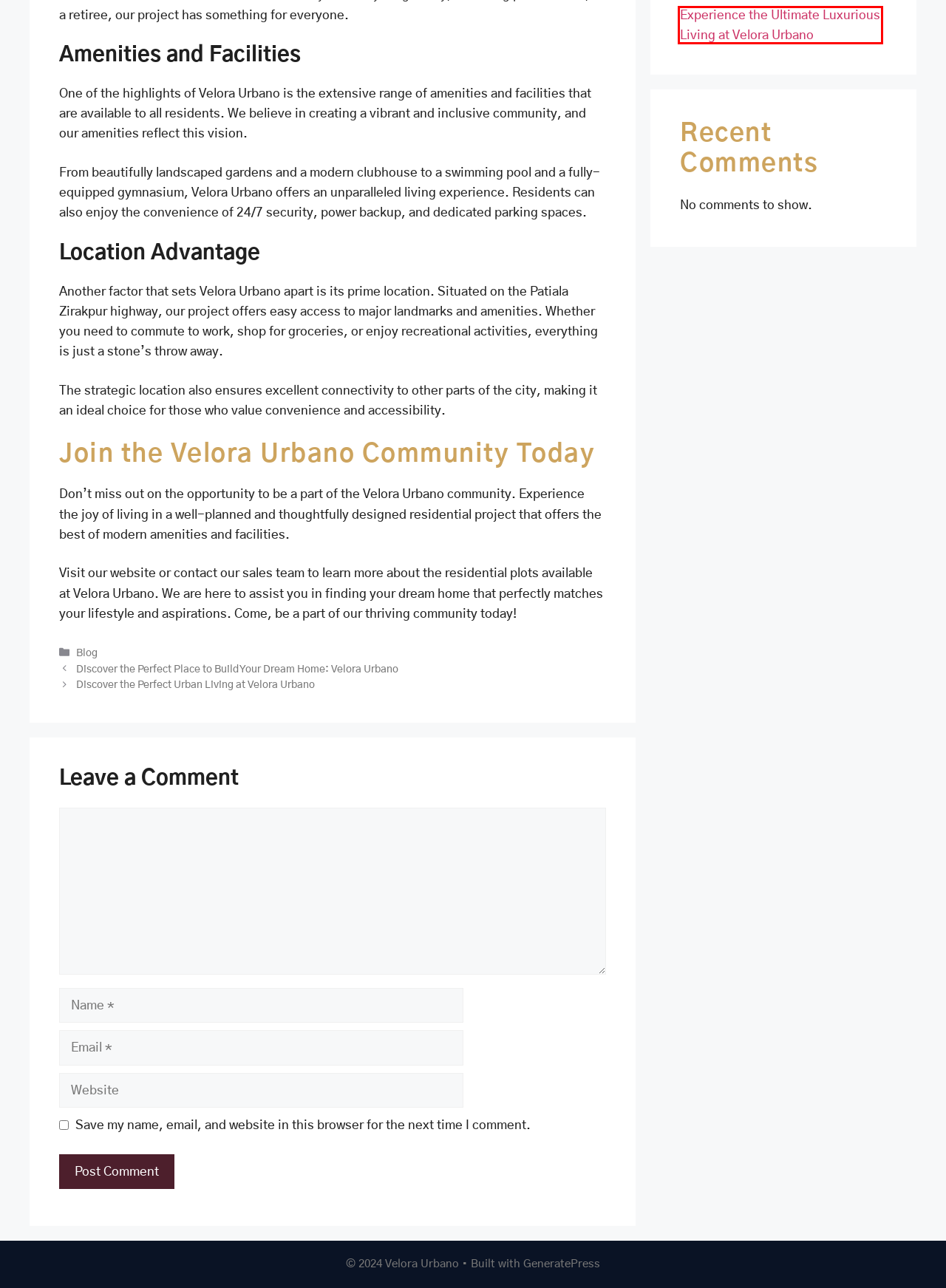Given a webpage screenshot with a red bounding box around a UI element, choose the webpage description that best matches the new webpage after clicking the element within the bounding box. Here are the candidates:
A. Discover the Luxurious Living Experience at Velora Urbano - Velora Urbano
B. Velora Urbano - Gallery
C. Blog - Velora Urbano
D. admin - Velora Urbano
E. Experience the Ultimate Luxurious Living at Velora Urbano - Velora Urbano
F. Discover the Perfect Place to Build Your Dream Home: Velora Urbano - Velora Urbano
G. Velora Urbano Zirakpur
H. About Velora Urbano

E